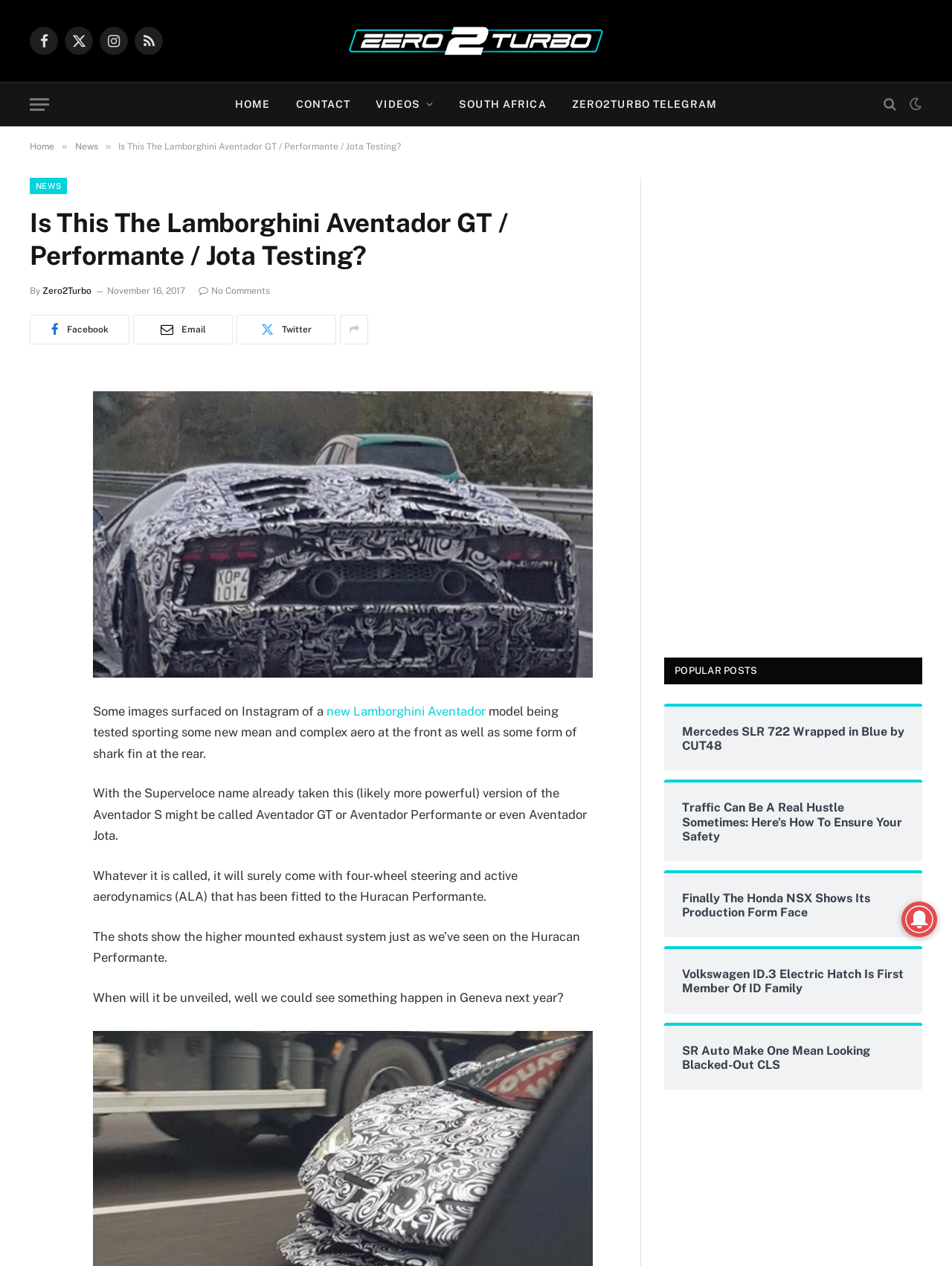Locate the bounding box coordinates of the element you need to click to accomplish the task described by this instruction: "Read the article about the new Lamborghini Aventador".

[0.031, 0.164, 0.647, 0.215]